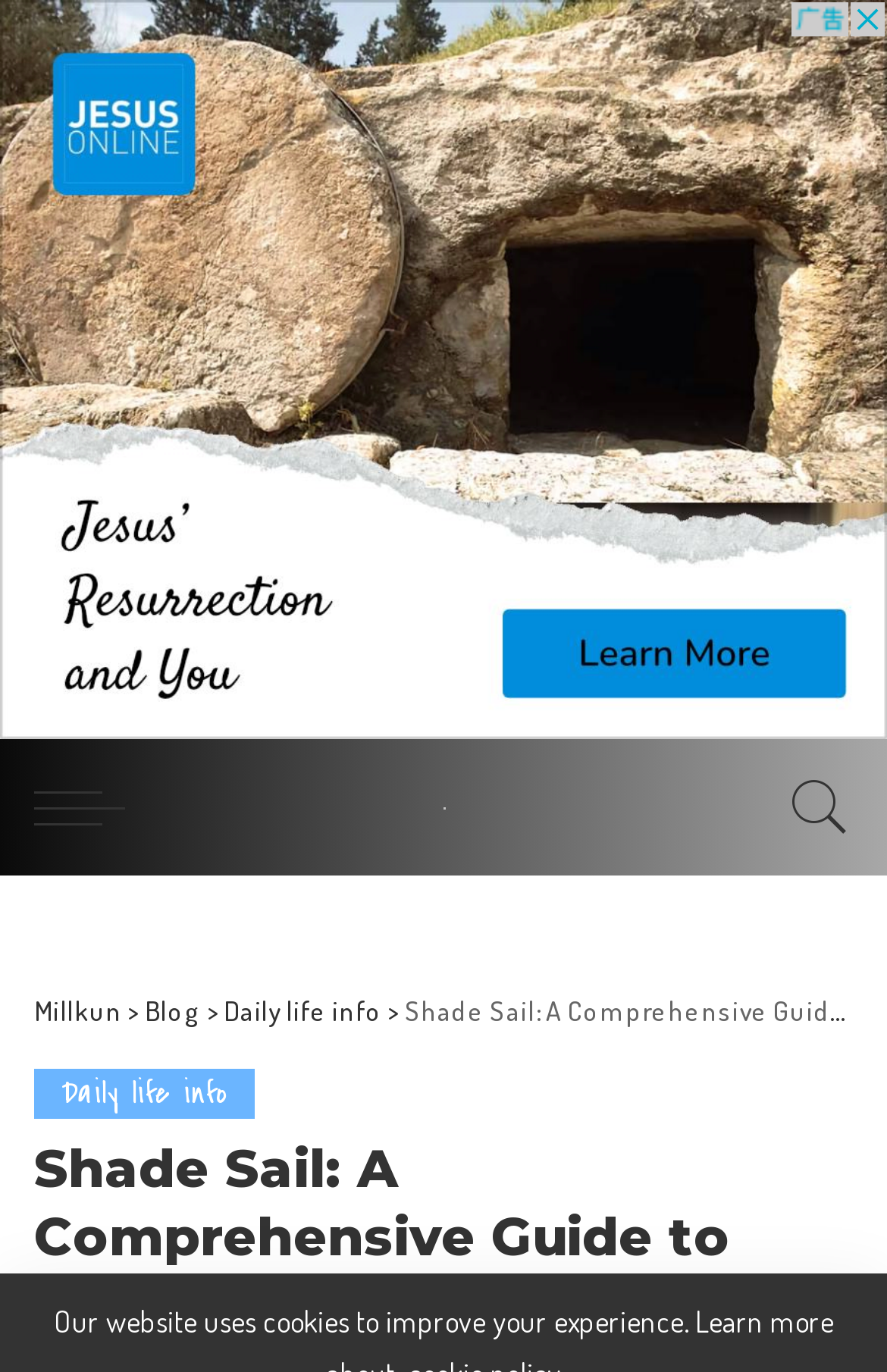Determine the bounding box coordinates for the HTML element described here: "Daily life info".

[0.252, 0.724, 0.431, 0.749]